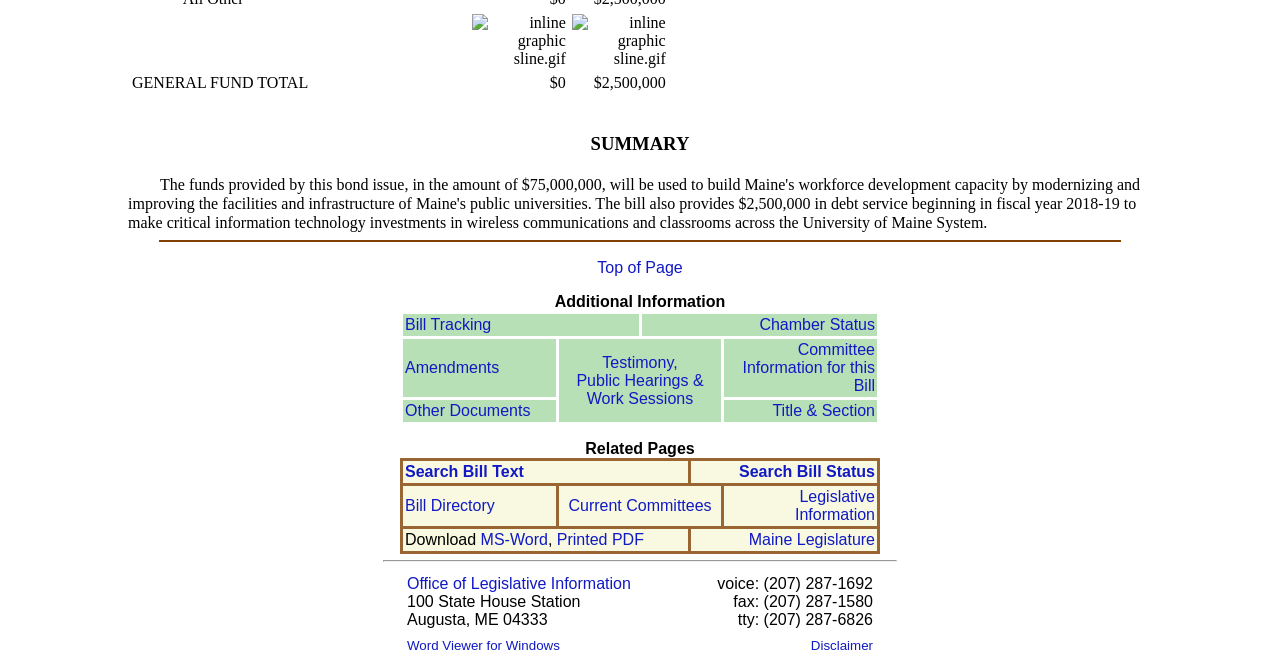What is the total of the General Fund?
Refer to the image and provide a detailed answer to the question.

The question is asking about the total of the General Fund. From the webpage, we can see a table with a row labeled 'GENERAL FUND TOTAL' and a corresponding value of '$2,500,000'. Therefore, the answer is '$2,500,000'.